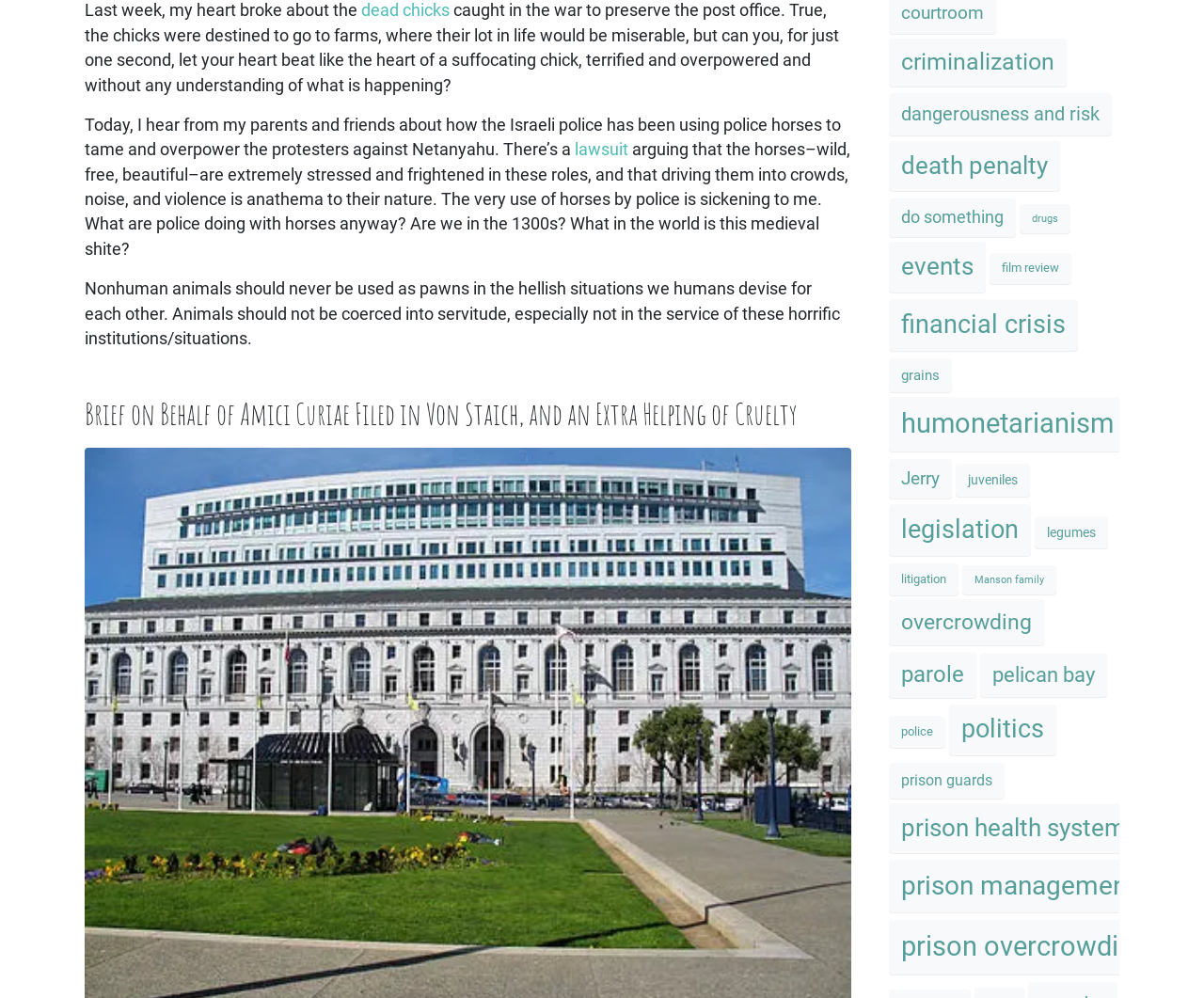Identify the bounding box coordinates of the clickable section necessary to follow the following instruction: "View the topic of humonetarianism". The coordinates should be presented as four float numbers from 0 to 1, i.e., [left, top, right, bottom].

[0.738, 0.398, 0.935, 0.452]